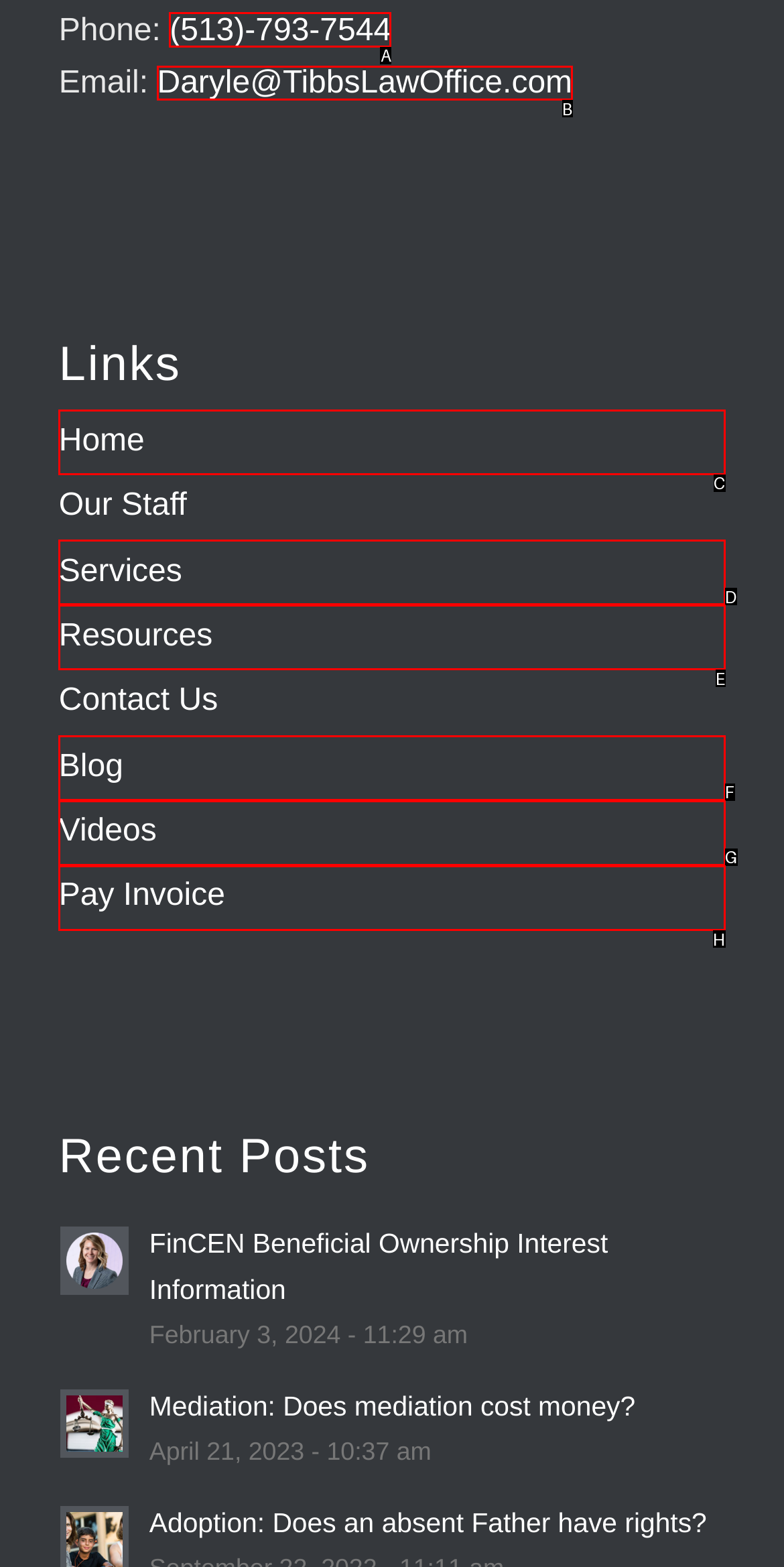Indicate which red-bounded element should be clicked to perform the task: Call the office phone number Answer with the letter of the correct option.

A